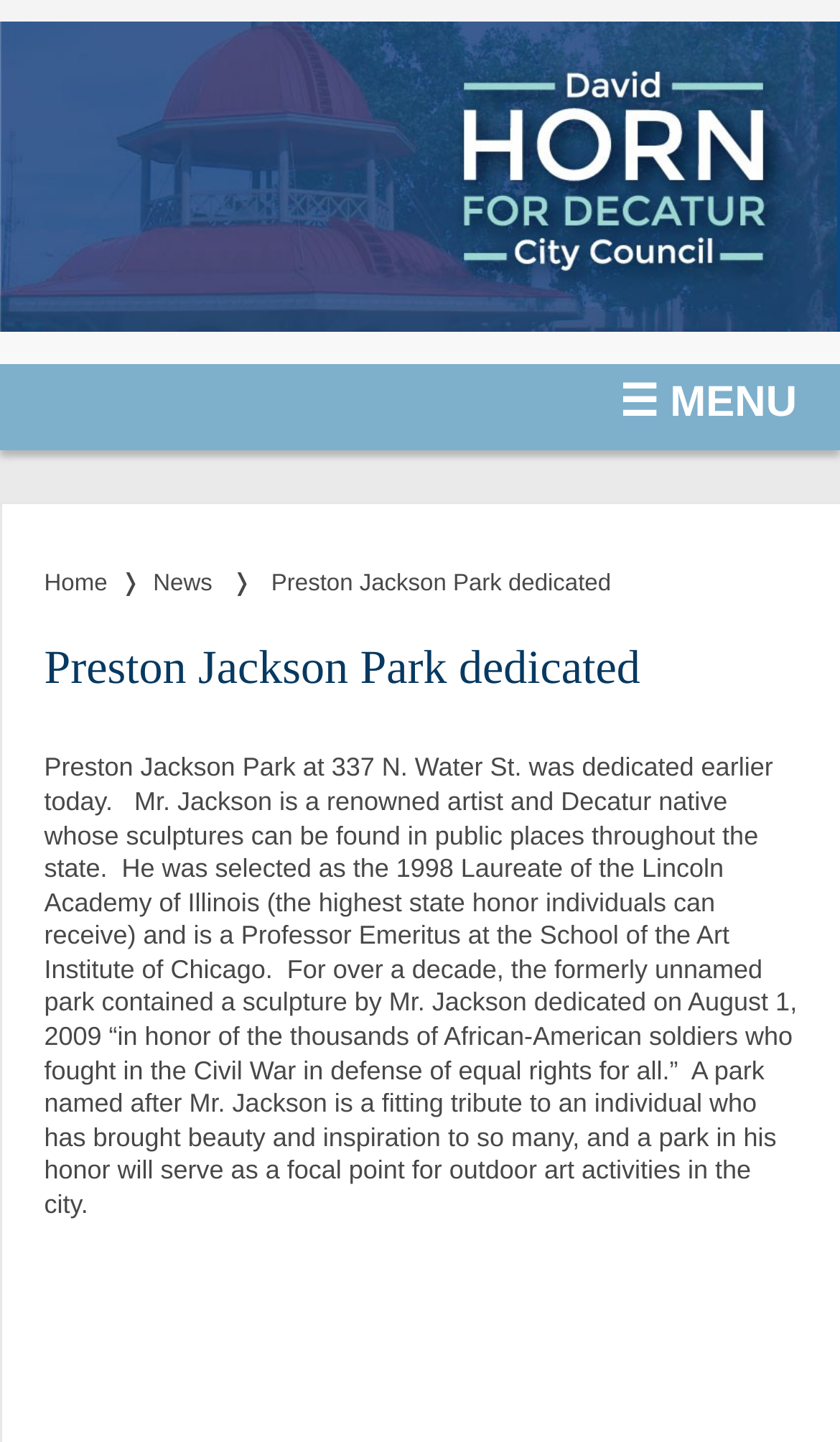Refer to the element description ☰ MENU and identify the corresponding bounding box in the screenshot. Format the coordinates as (top-left x, top-left y, bottom-right x, bottom-right y) with values in the range of 0 to 1.

[0.737, 0.263, 0.949, 0.296]